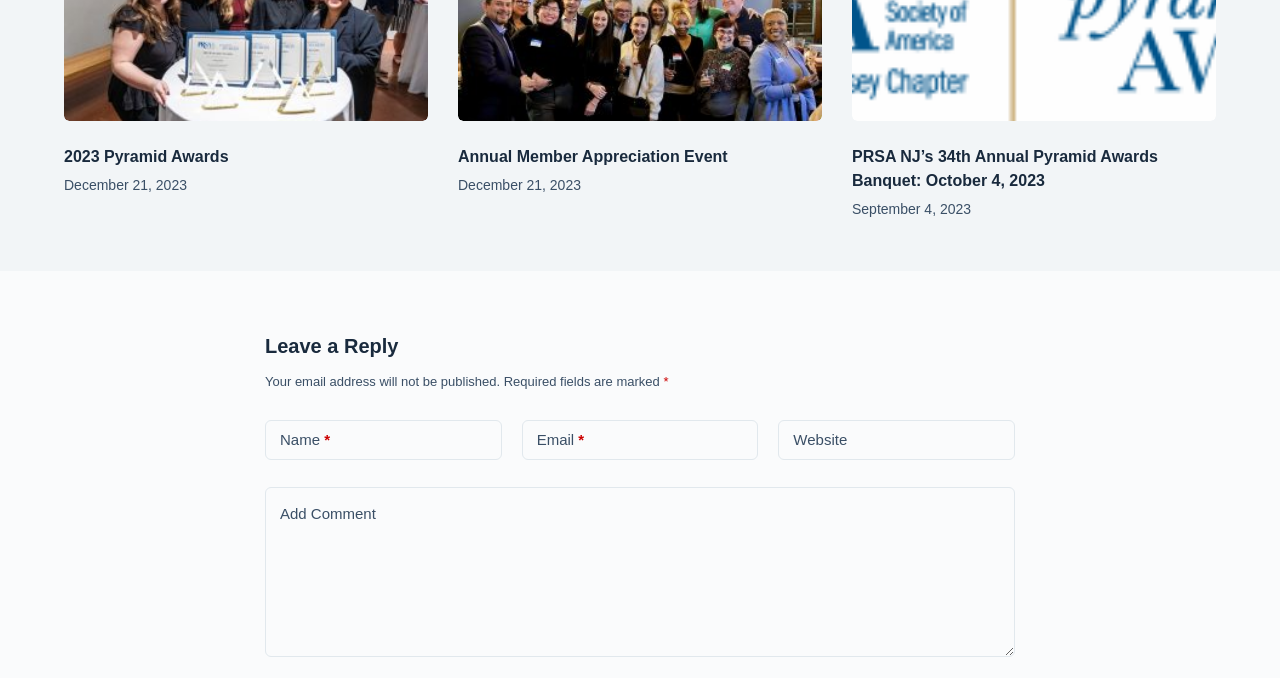For the given element description parent_node: Add Comment name="comment", determine the bounding box coordinates of the UI element. The coordinates should follow the format (top-left x, top-left y, bottom-right x, bottom-right y) and be within the range of 0 to 1.

[0.207, 0.718, 0.793, 0.969]